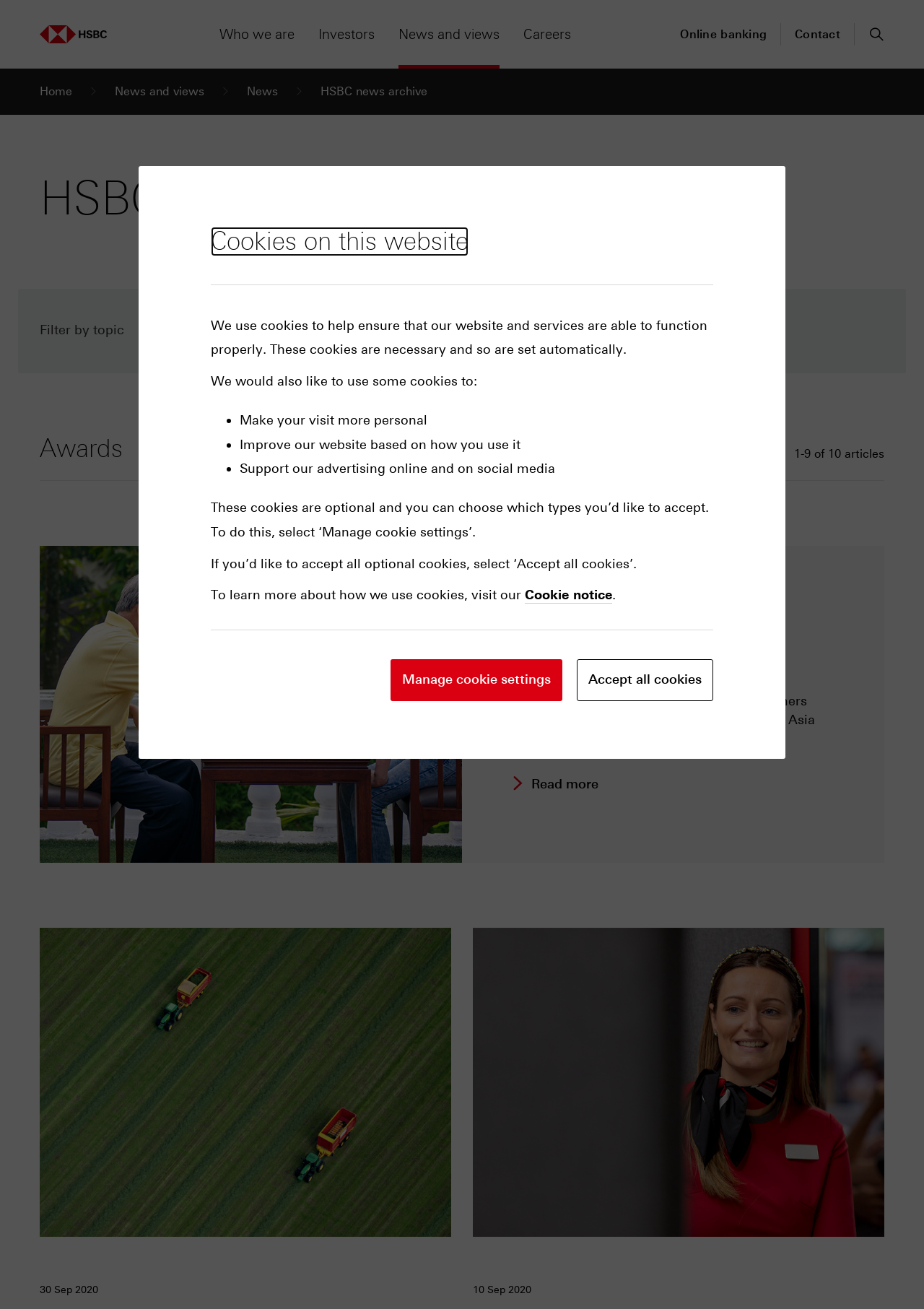Extract the top-level heading from the webpage and provide its text.

HSBC news archive